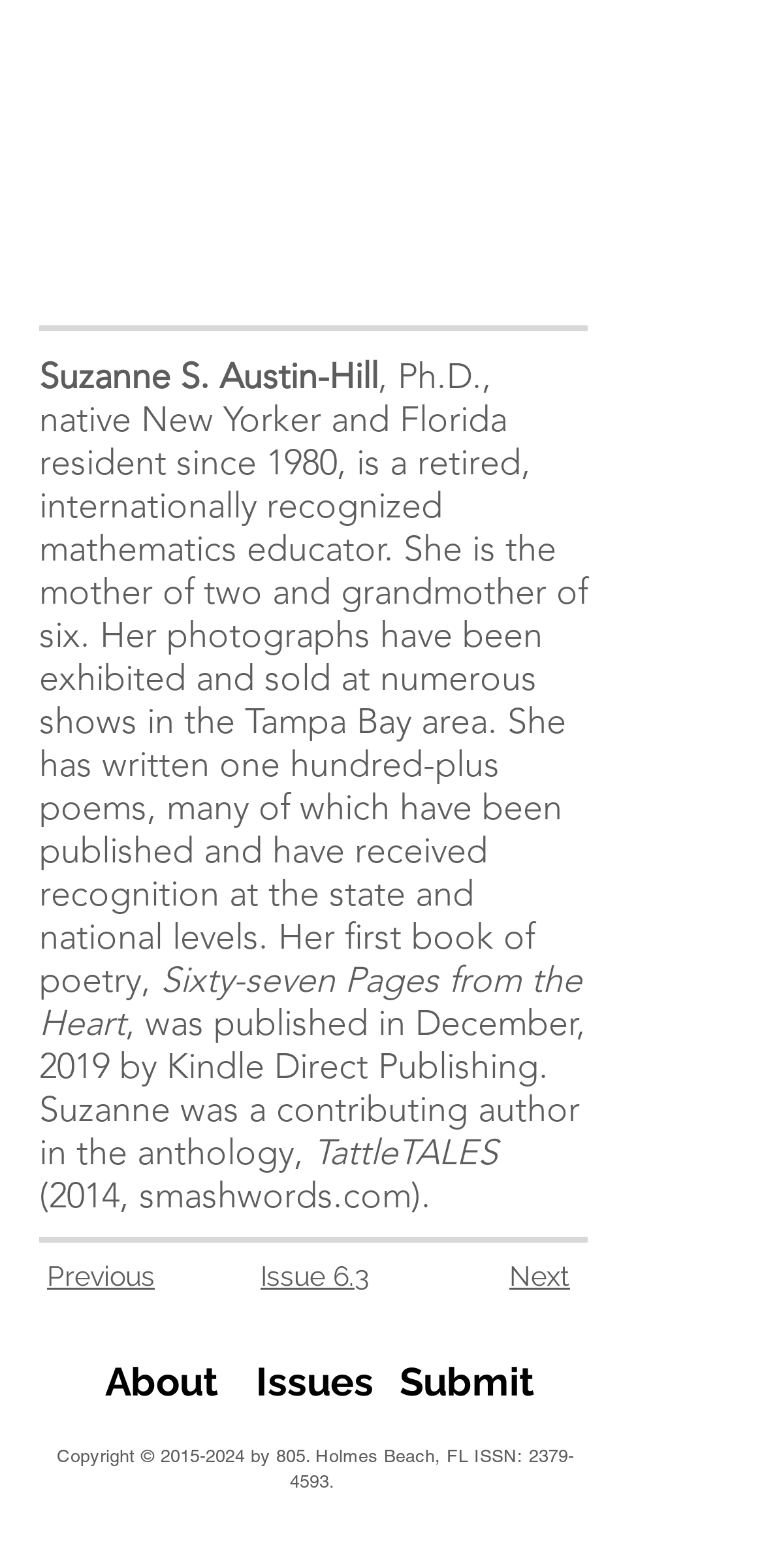Please identify the coordinates of the bounding box for the clickable region that will accomplish this instruction: "go to issue 6.3".

[0.341, 0.805, 0.482, 0.826]